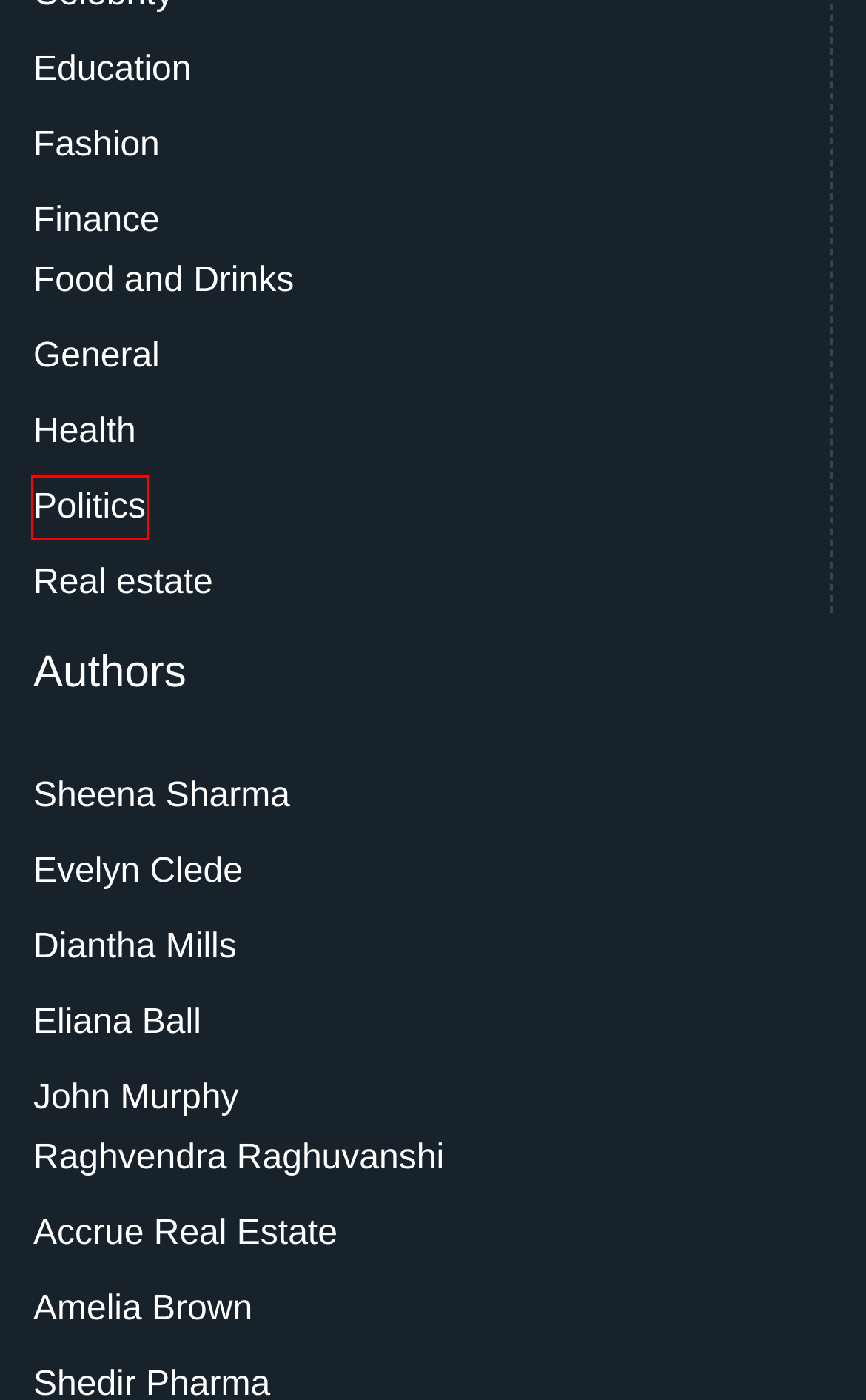Given a screenshot of a webpage with a red bounding box around a UI element, please identify the most appropriate webpage description that matches the new webpage after you click on the element. Here are the candidates:
A. General Archives - The Mega News
B. Politics Archives - The Mega News
C. Diantha Mills, Author at The Mega News
D. Eliana Ball, Author at The Mega News
E. Raghvendra Raghuvanshi, Author at The Mega News
F. Real estate Archives - The Mega News
G. Evelyn Clede, Author at The Mega News
H. John Murphy, Author at The Mega News

B